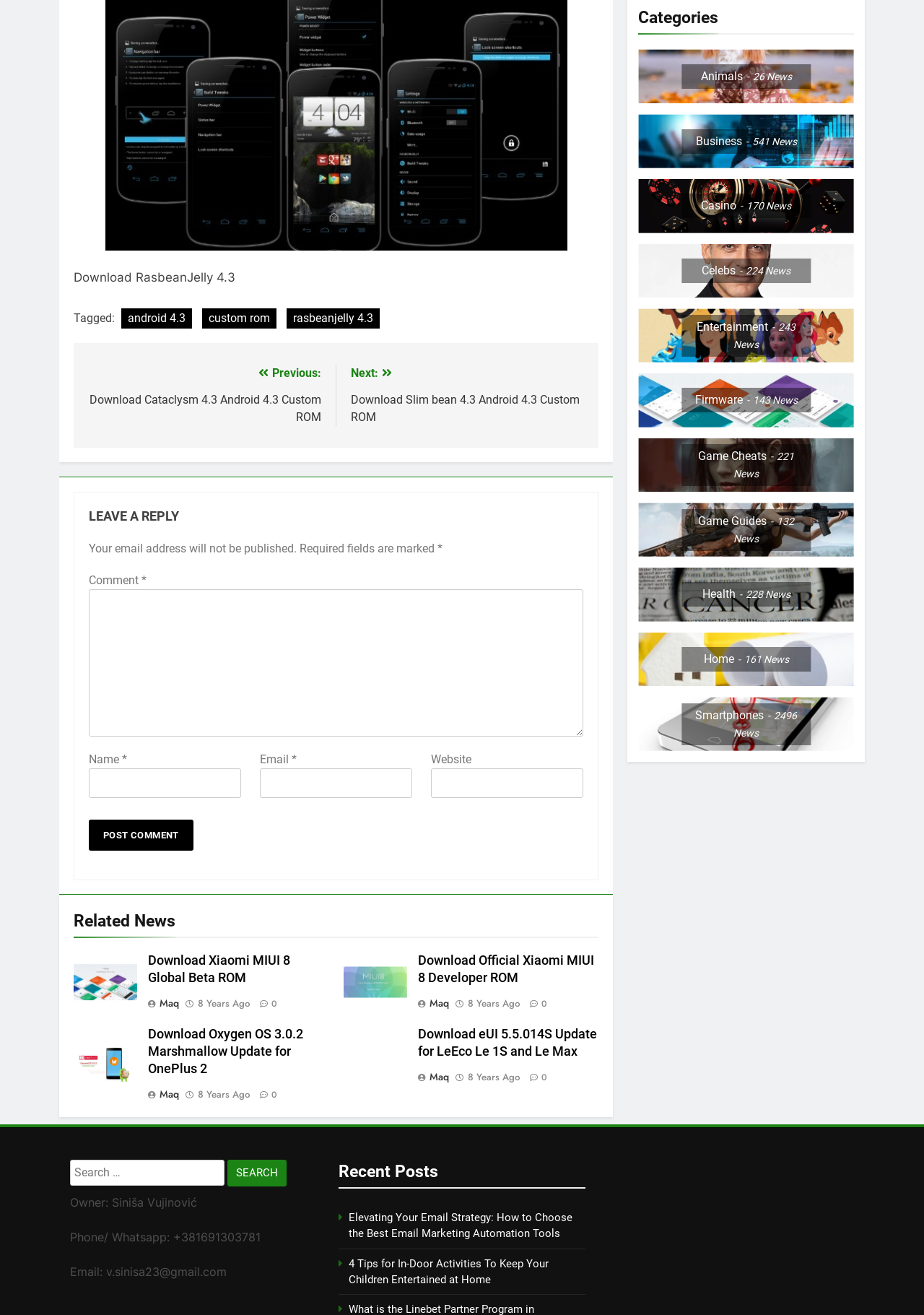Identify the bounding box coordinates of the HTML element based on this description: "name="submit" value="Post Comment"".

[0.096, 0.623, 0.209, 0.647]